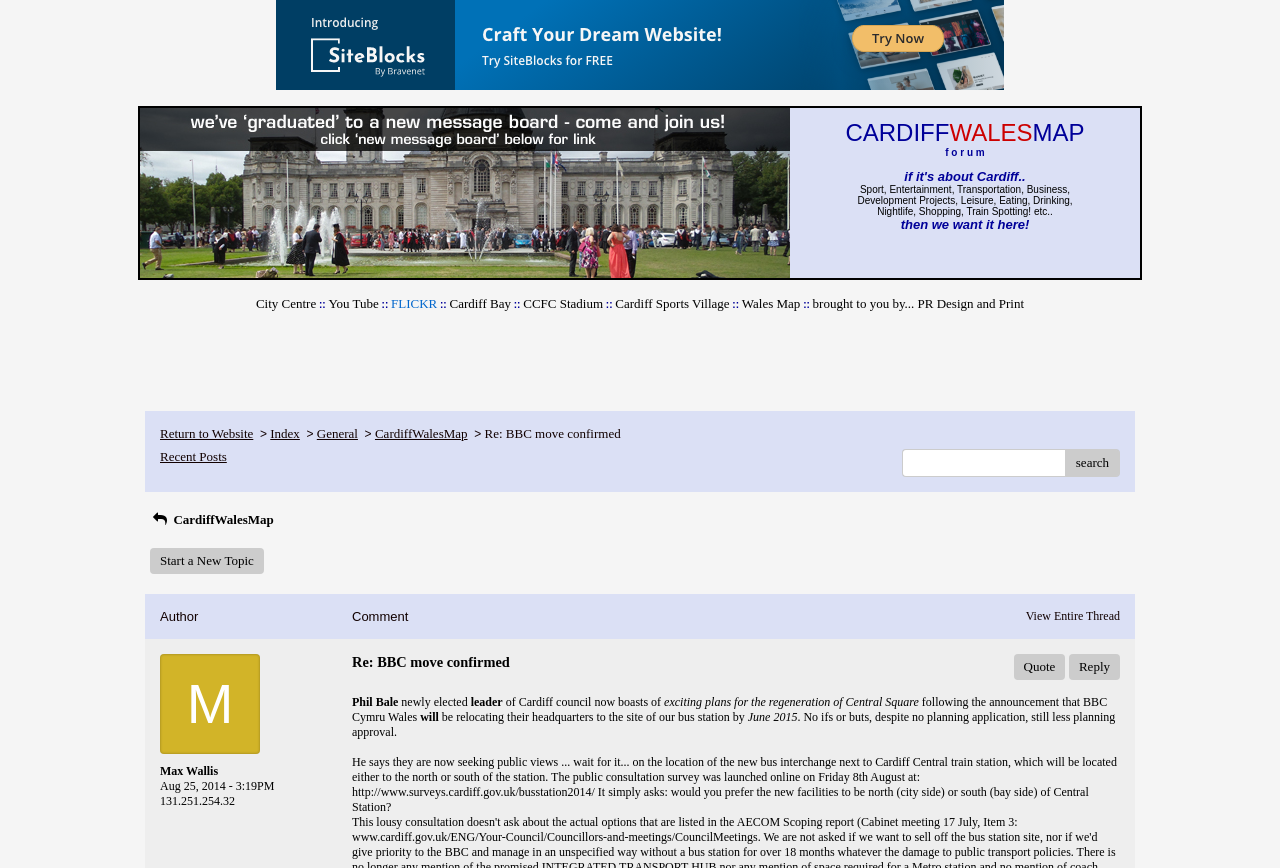Specify the bounding box coordinates of the element's region that should be clicked to achieve the following instruction: "Return to Website". The bounding box coordinates consist of four float numbers between 0 and 1, in the format [left, top, right, bottom].

[0.125, 0.491, 0.198, 0.508]